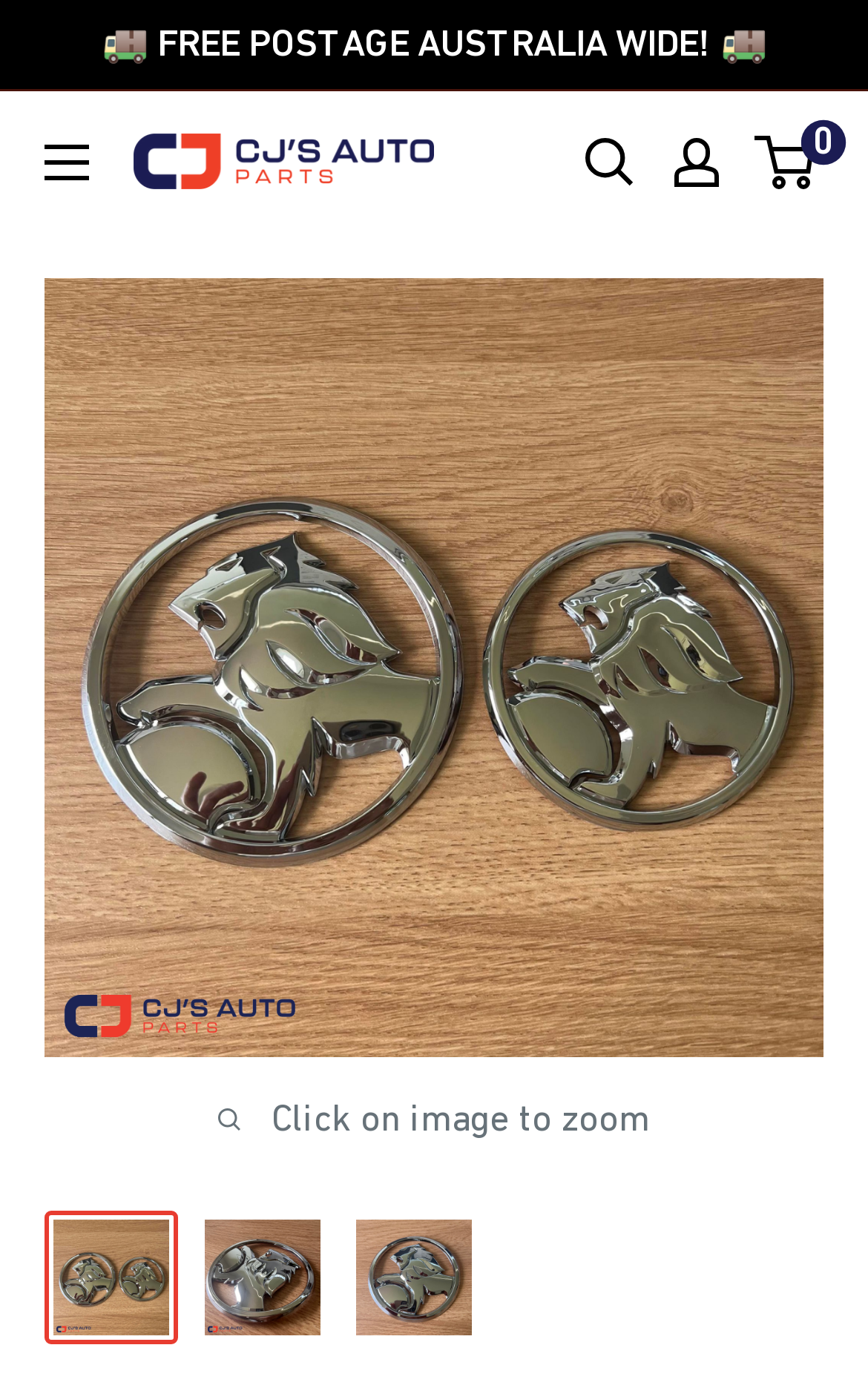What is the position of the search button?
Refer to the image and provide a thorough answer to the question.

The webpage has a search button on the top right corner with the text 'Open search' which indicates that the position of the search button is top right.